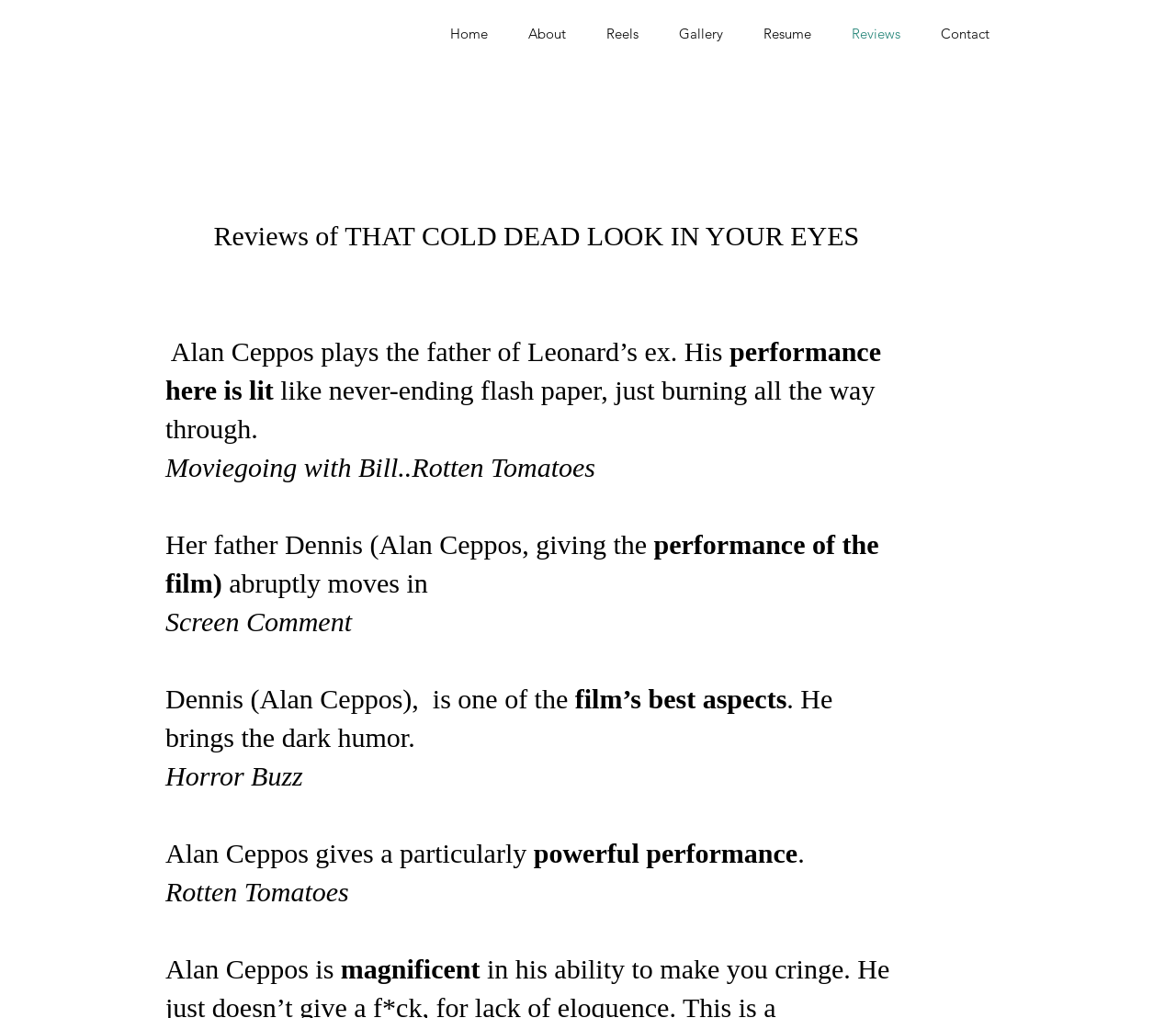Respond to the following question using a concise word or phrase: 
What is the tone of Alan Ceppos' performance?

Dark humor